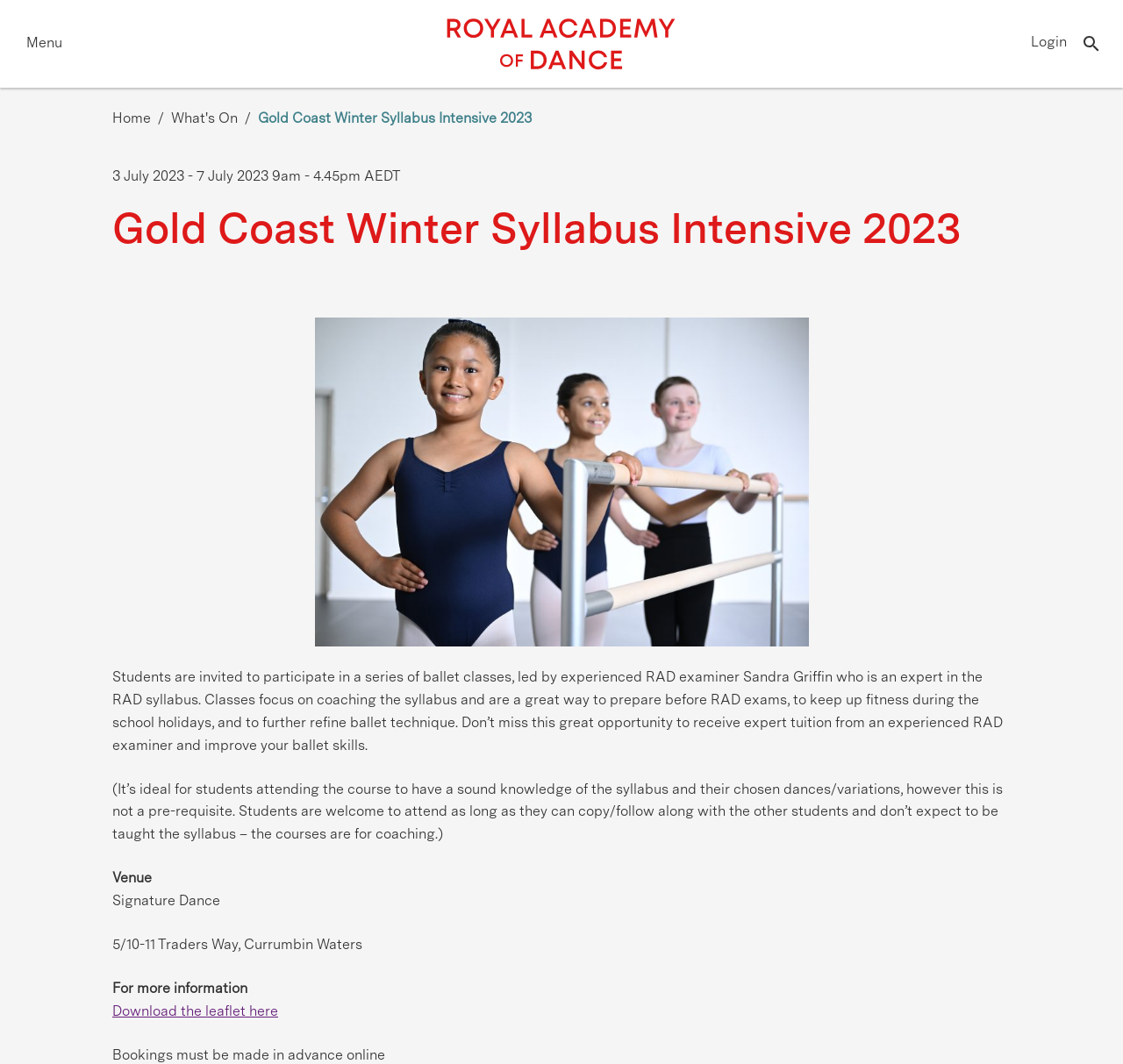Pinpoint the bounding box coordinates of the element that must be clicked to accomplish the following instruction: "Search for something". The coordinates should be in the format of four float numbers between 0 and 1, i.e., [left, top, right, bottom].

[0.962, 0.0, 0.981, 0.082]